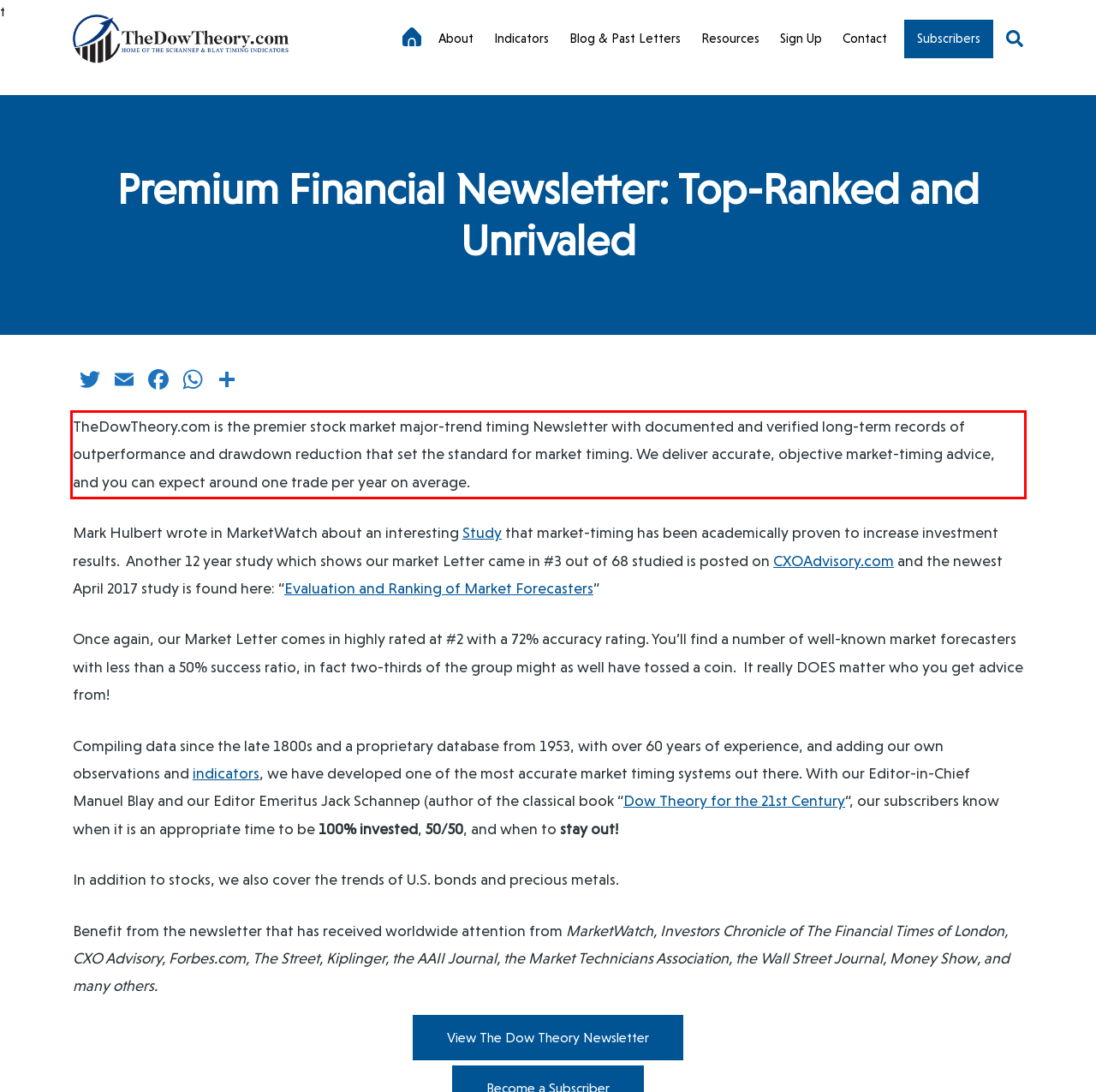Given a screenshot of a webpage containing a red bounding box, perform OCR on the text within this red bounding box and provide the text content.

TheDowTheory.com is the premier stock market major-trend timing Newsletter with documented and verified long-term records of outperformance and drawdown reduction that set the standard for market timing. We deliver accurate, objective market-timing advice, and you can expect around one trade per year on average.